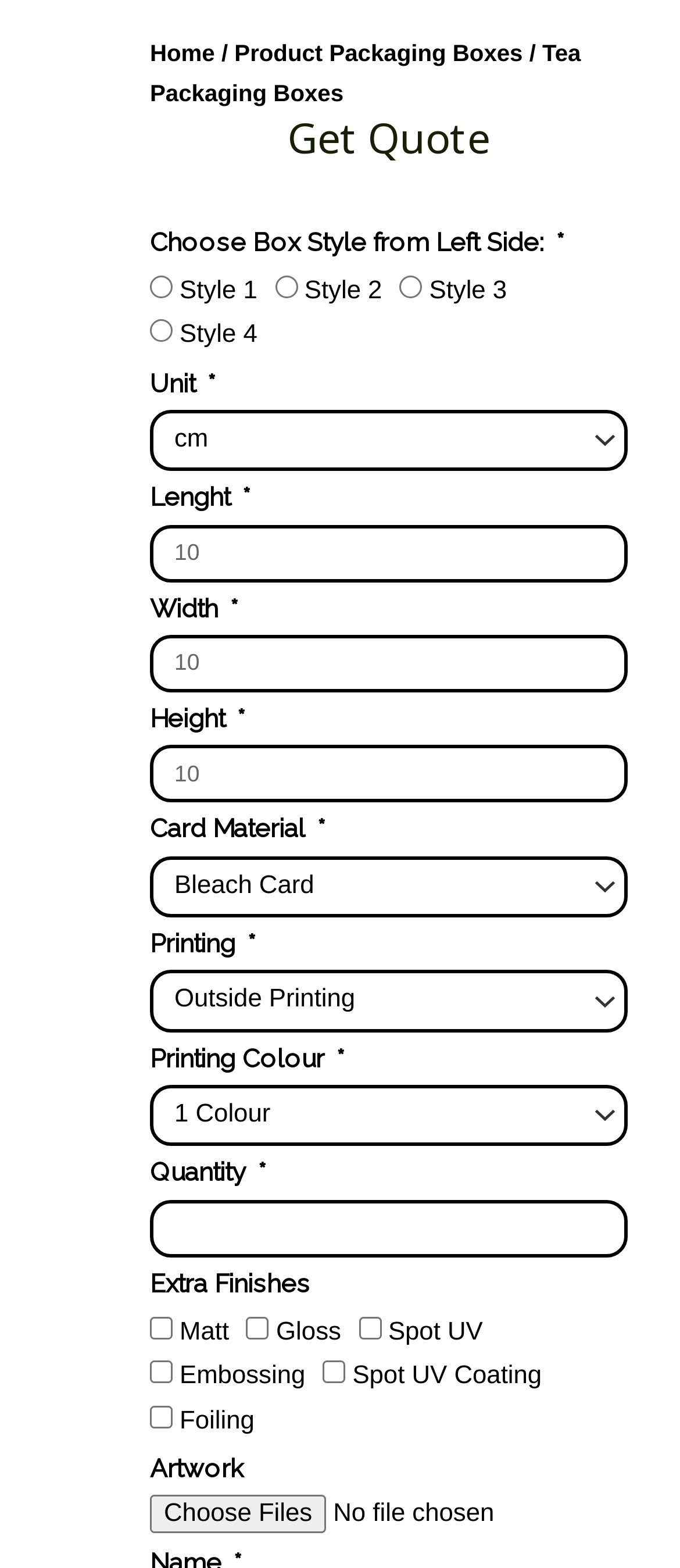Please specify the bounding box coordinates of the clickable region to carry out the following instruction: "Choose a unit from the dropdown". The coordinates should be four float numbers between 0 and 1, in the format [left, top, right, bottom].

[0.221, 0.261, 0.923, 0.301]